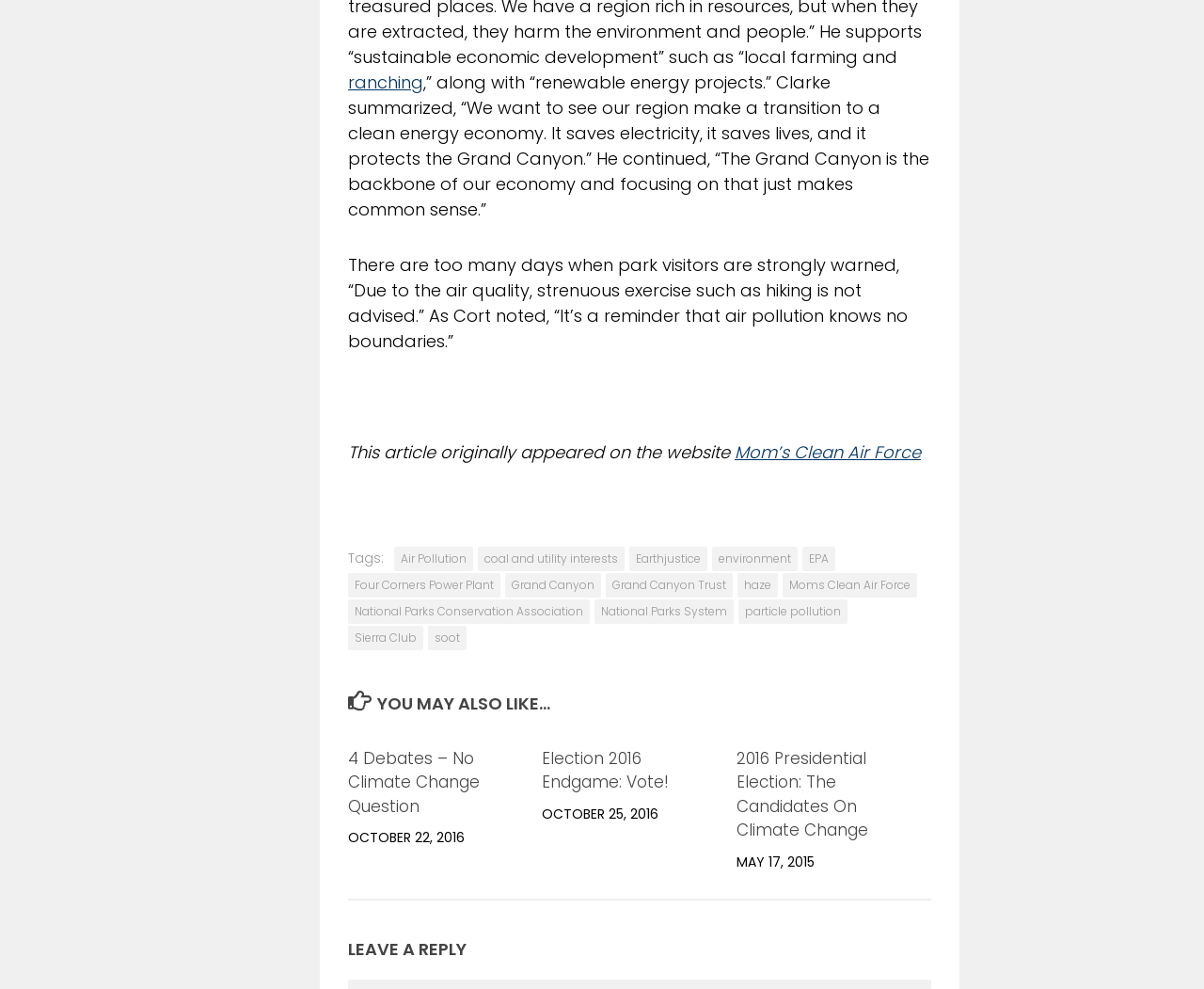Locate and provide the bounding box coordinates for the HTML element that matches this description: "0".

[0.582, 0.749, 0.611, 0.779]